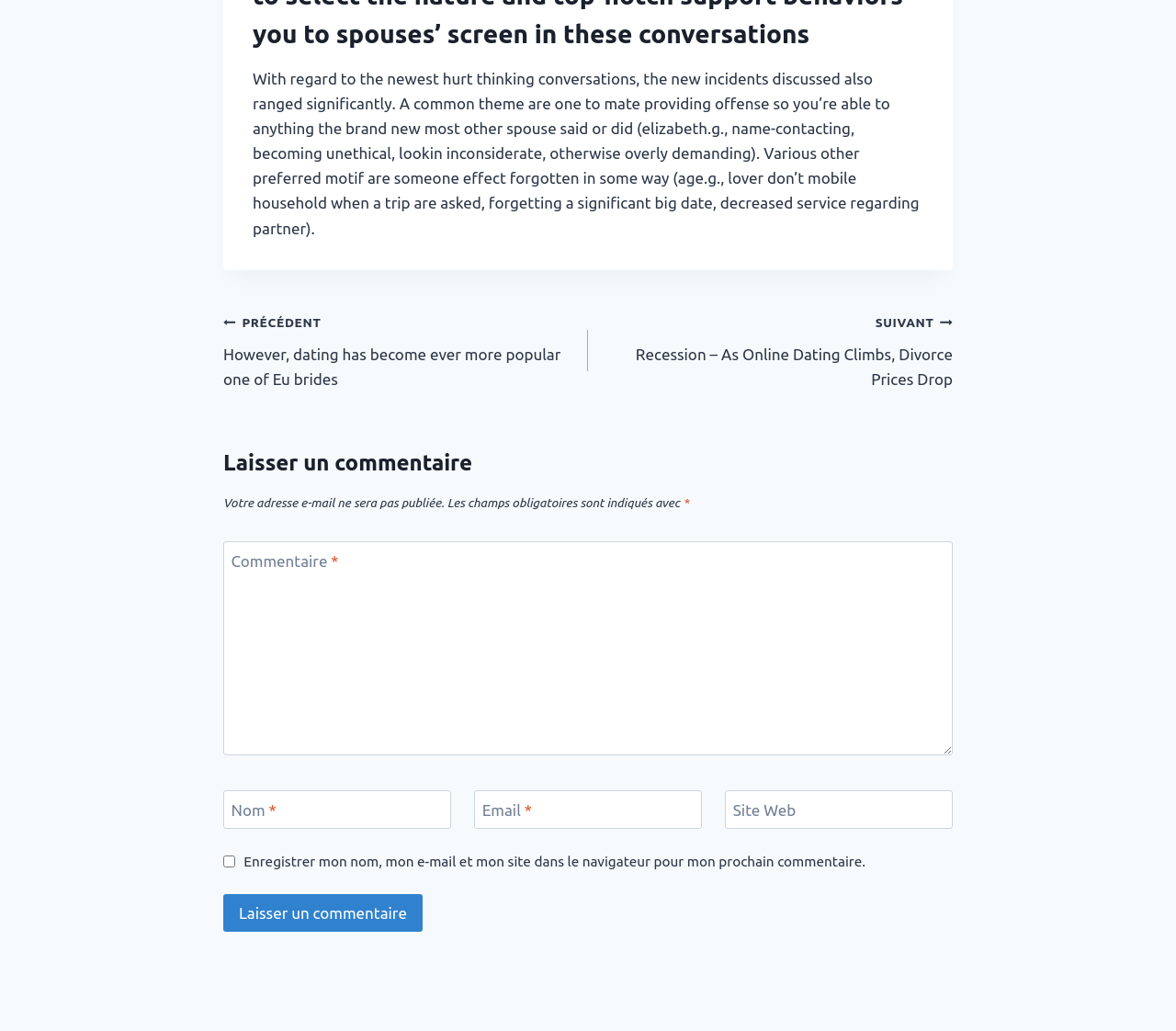Answer the following in one word or a short phrase: 
How many textboxes are required on the webpage?

3